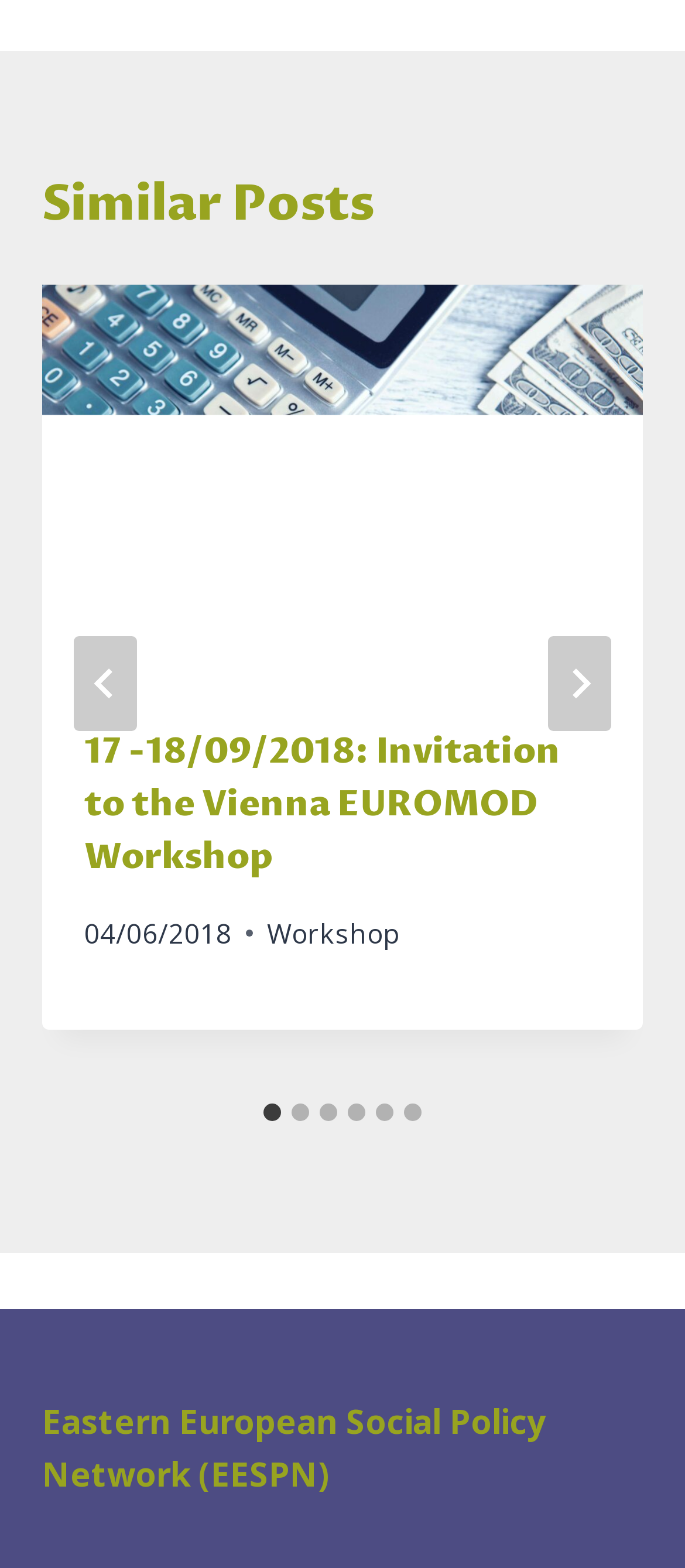Determine the bounding box coordinates in the format (top-left x, top-left y, bottom-right x, bottom-right y). Ensure all values are floating point numbers between 0 and 1. Identify the bounding box of the UI element described by: aria-label="Go to slide 2"

[0.426, 0.704, 0.451, 0.715]